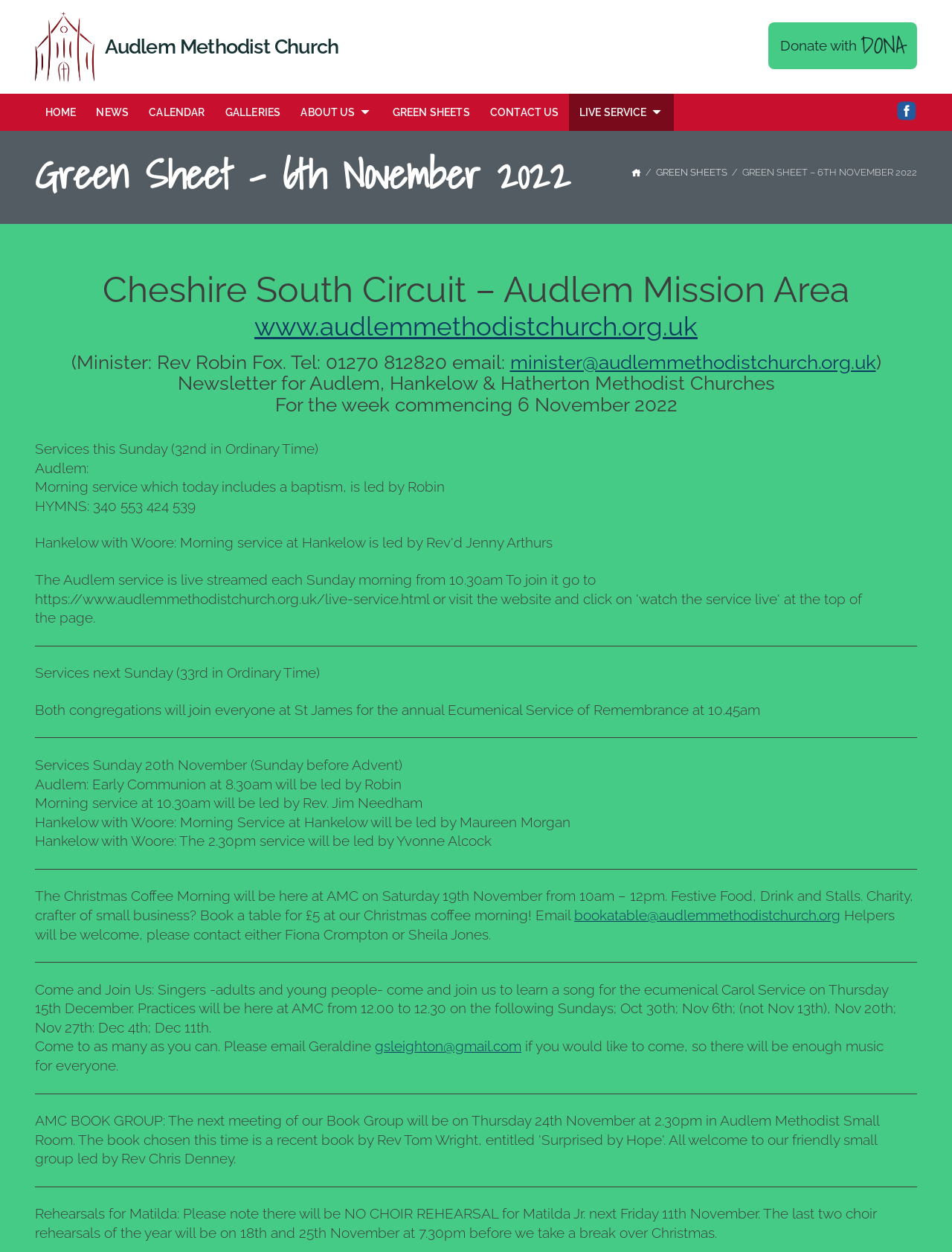Locate the bounding box coordinates of the clickable region to complete the following instruction: "Visit our Facebook Page."

[0.941, 0.08, 0.963, 0.097]